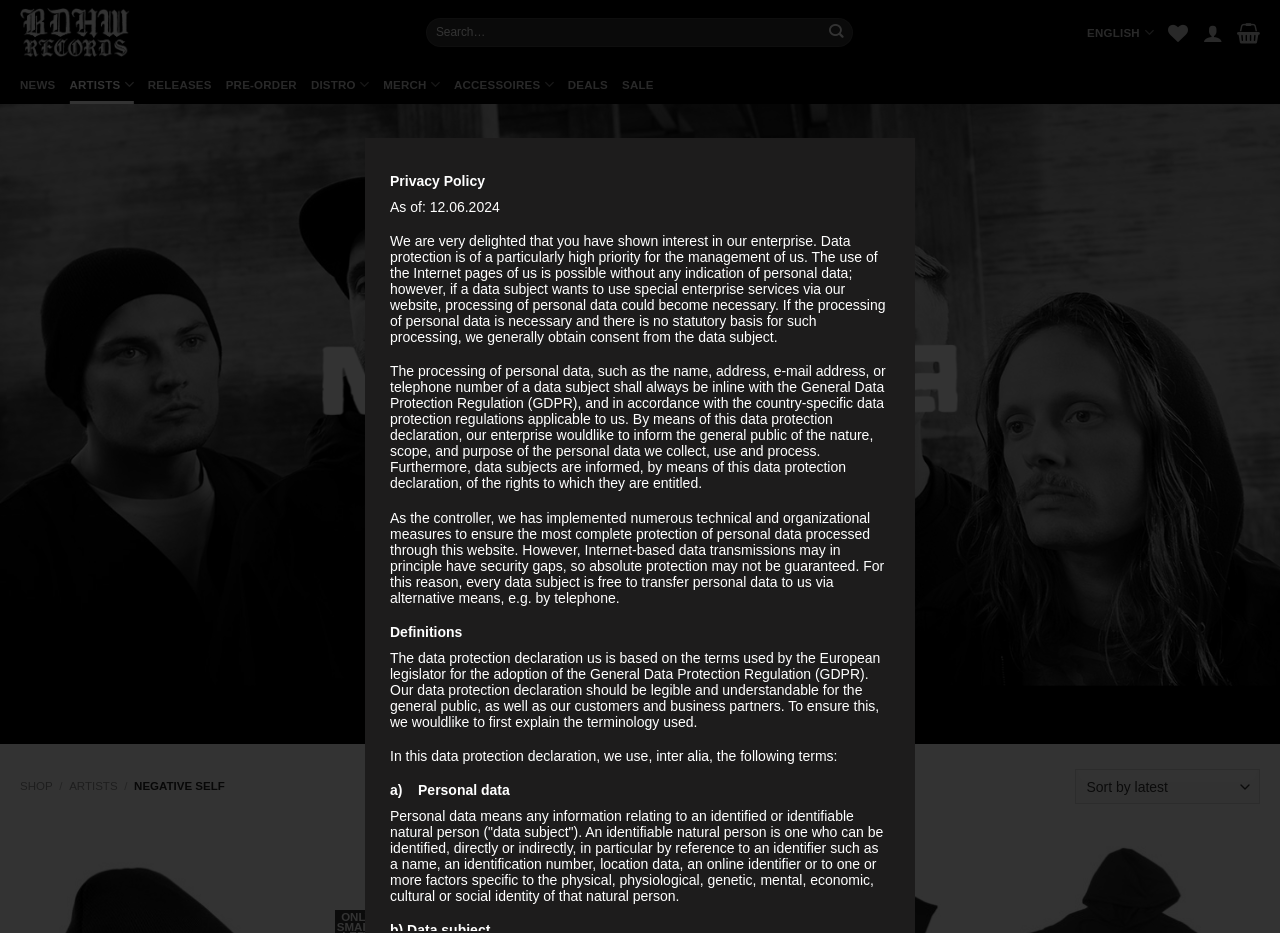Respond to the question with just a single word or phrase: 
What is the date mentioned in the privacy policy?

12.06.2024